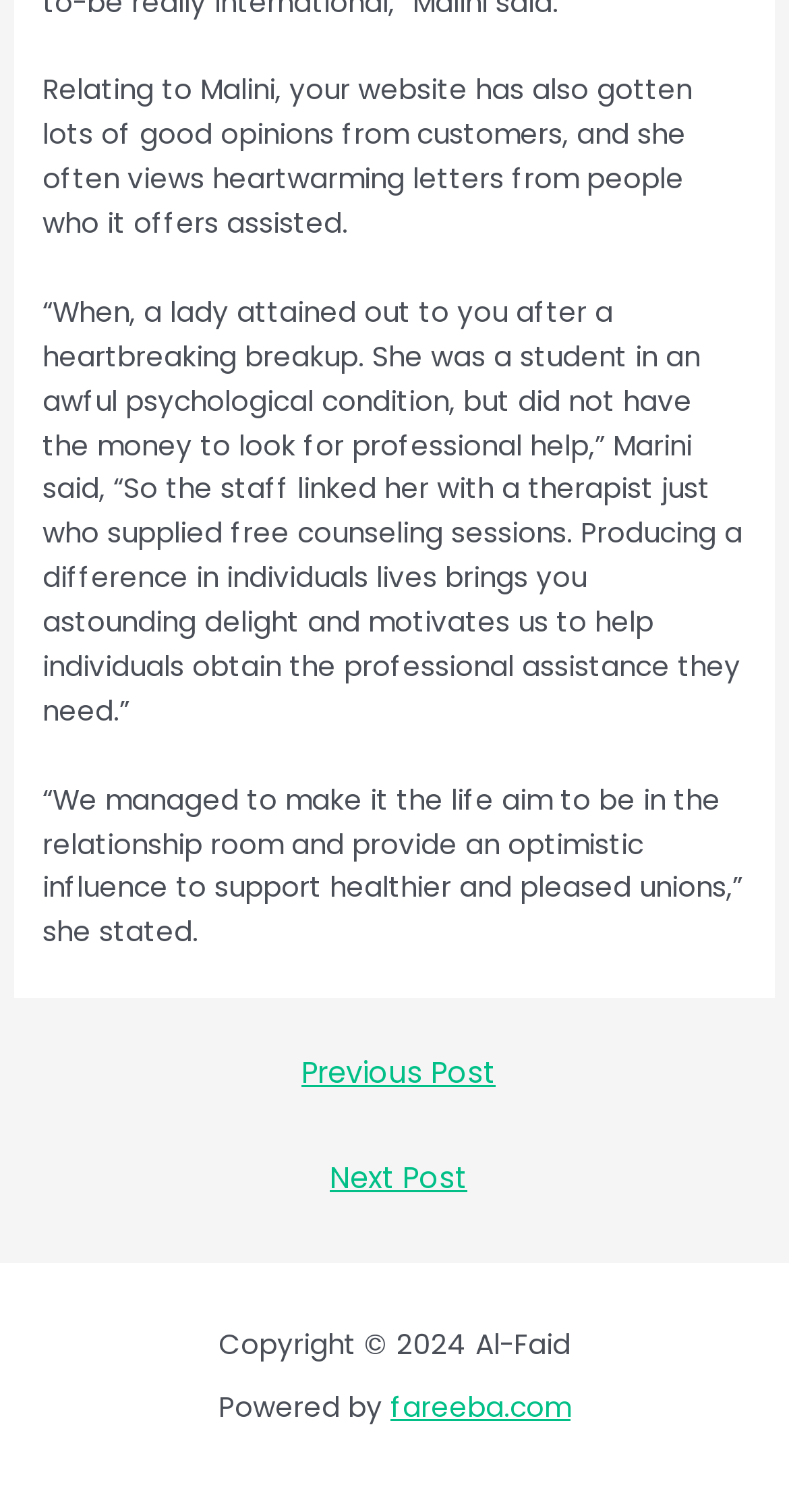Determine the bounding box coordinates for the HTML element mentioned in the following description: "← Previous Post". The coordinates should be a list of four floats ranging from 0 to 1, represented as [left, top, right, bottom].

[0.024, 0.69, 0.986, 0.735]